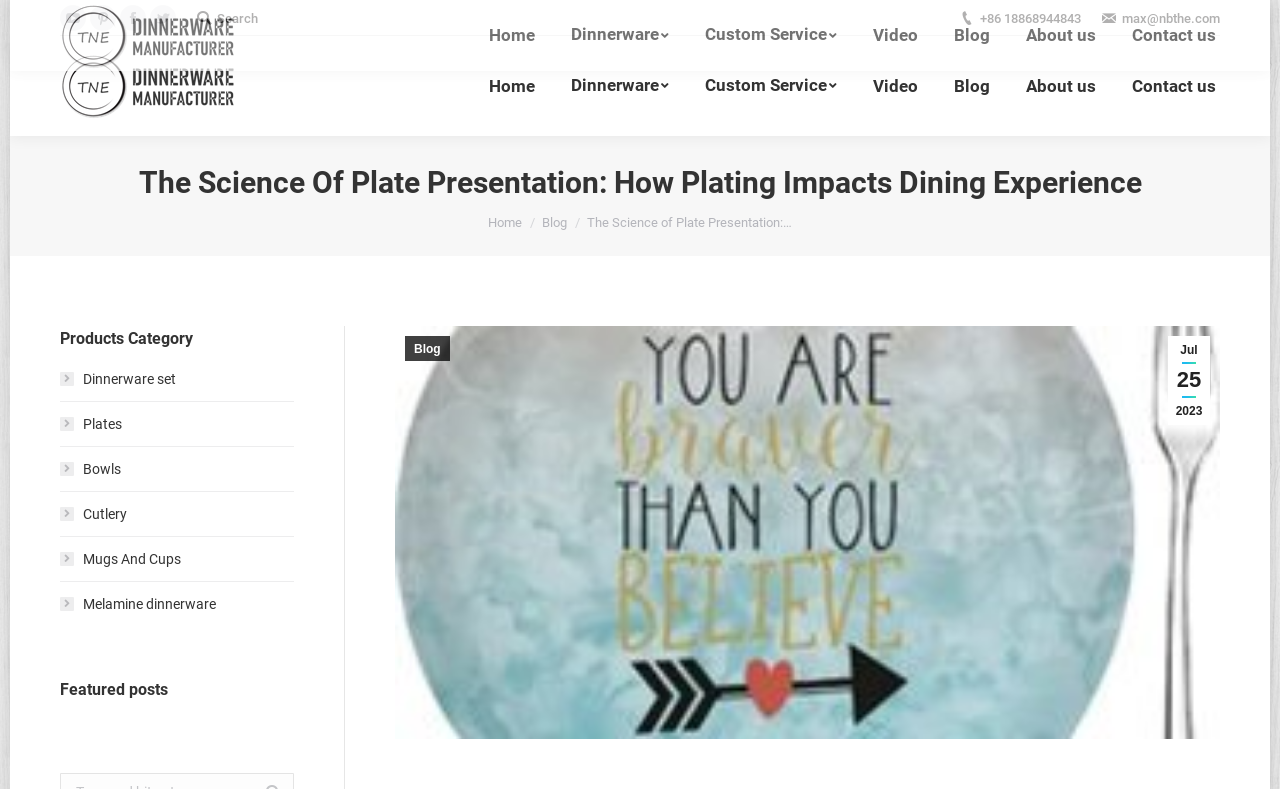Show the bounding box coordinates of the region that should be clicked to follow the instruction: "Read the blog post."

[0.459, 0.272, 0.619, 0.292]